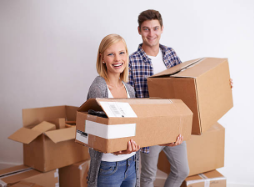Describe every aspect of the image in detail.

The image features a cheerful couple engaged in the moving process, showcasing a moment filled with enthusiasm and teamwork. The young woman, smiling brightly, holds a smaller cardboard box while the young man stands beside her, lifting a larger box. They are surrounded by several unpacked boxes stacked around them, which suggests they are in the middle of relocating. Their expressions convey a sense of excitement and anticipation, reflective of the fresh beginnings that often accompany moving to a new home. The background appears neutral and bright, emphasizing the couple and their task at hand. This imagery perfectly encapsulates the essence of moving and starting anew.